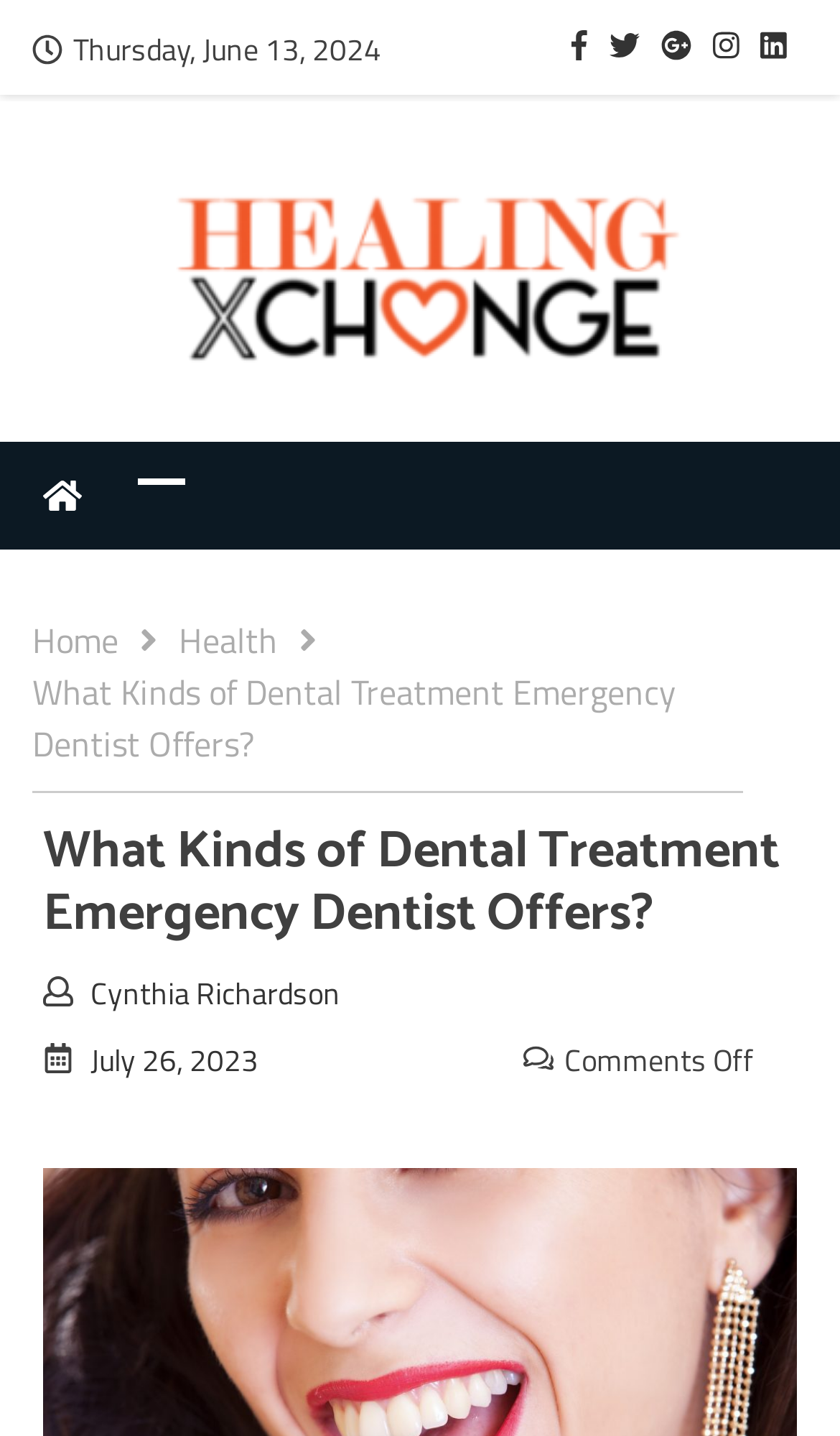Based on the image, give a detailed response to the question: What is the date displayed at the top of the page?

I found the date by looking at the top of the page, where I saw a static text element with the content 'Thursday, June 13, 2024'.